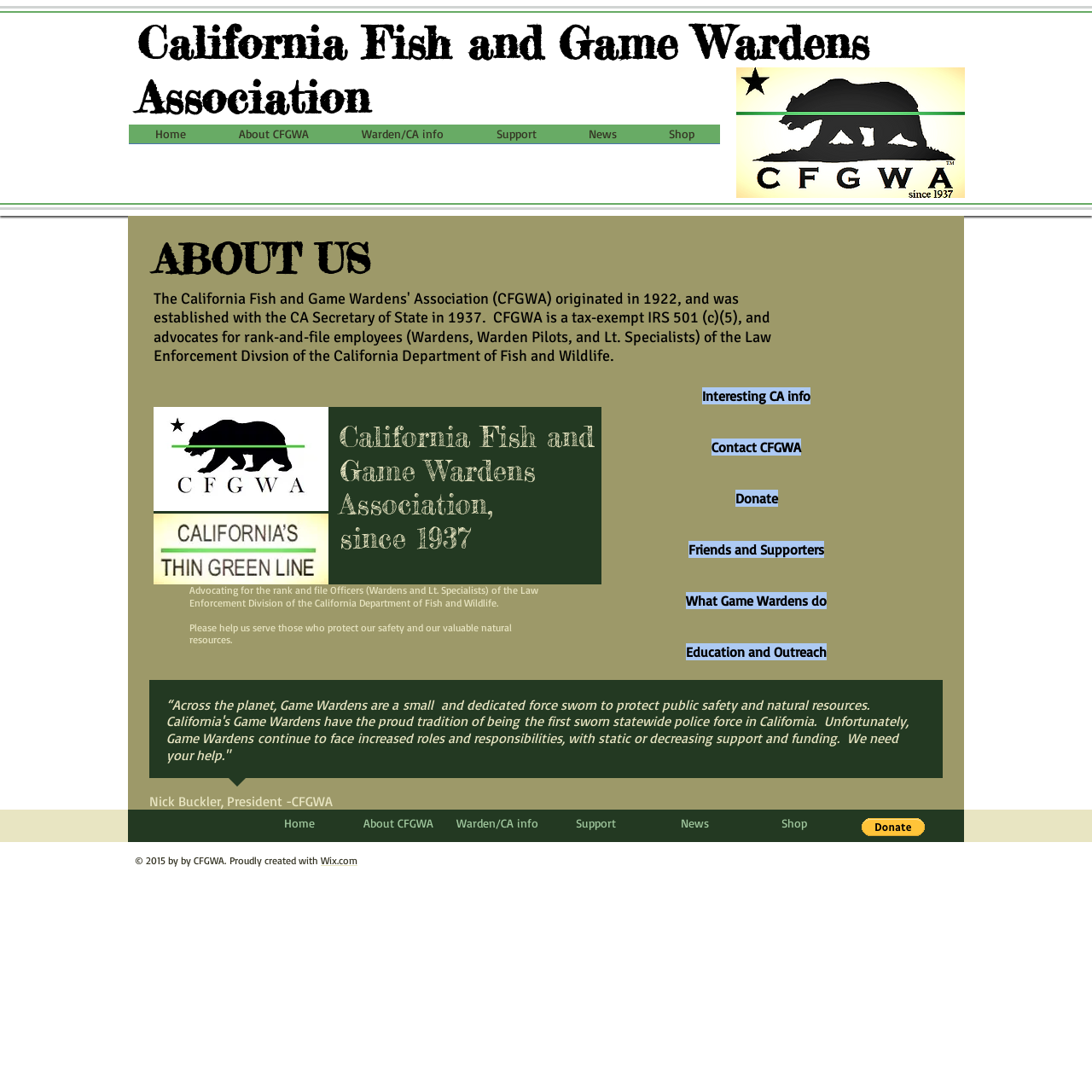Pinpoint the bounding box coordinates of the element to be clicked to execute the instruction: "Find an apprenticeship".

None